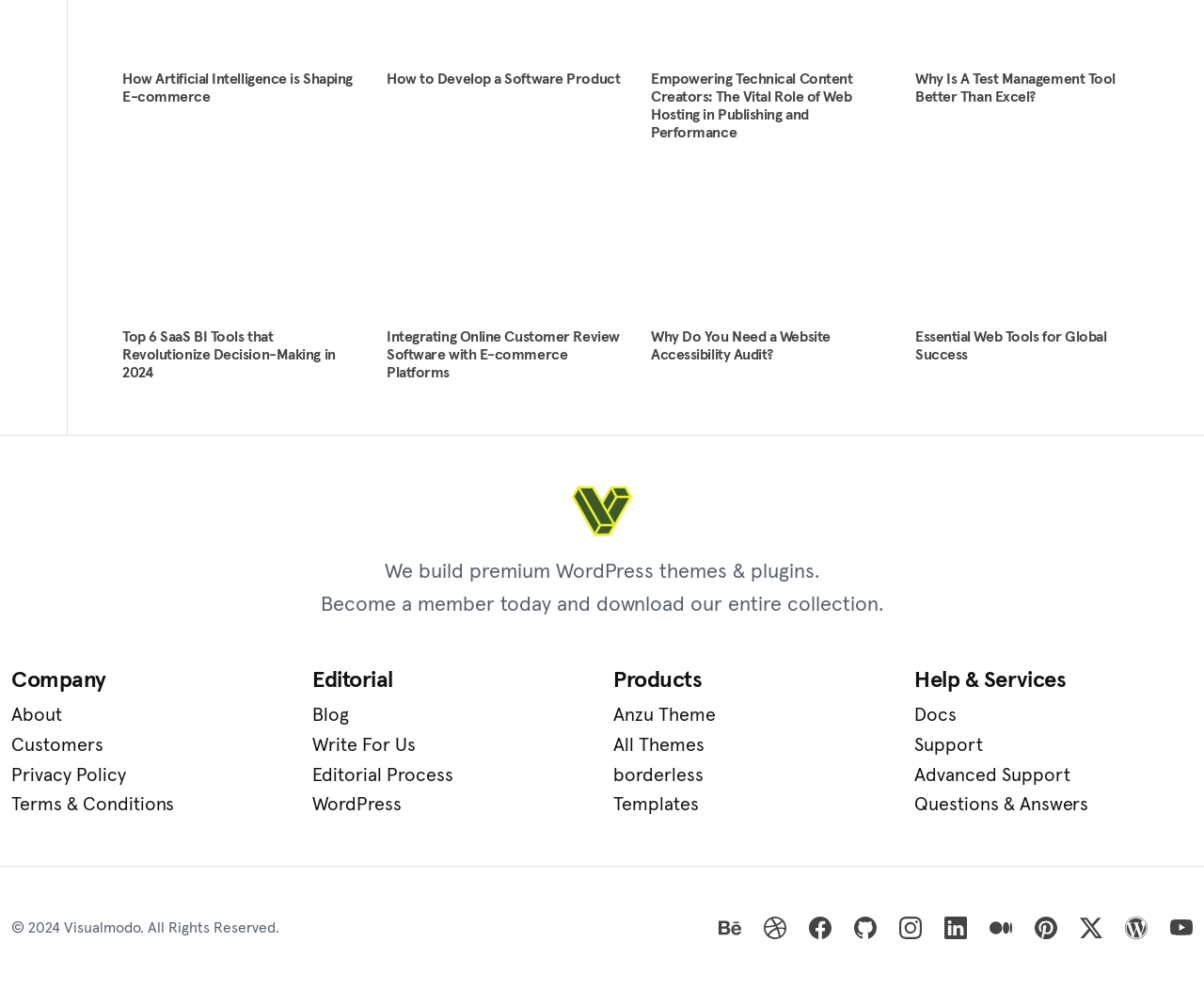How many links are under the 'Editorial' heading?
Using the visual information, reply with a single word or short phrase.

4